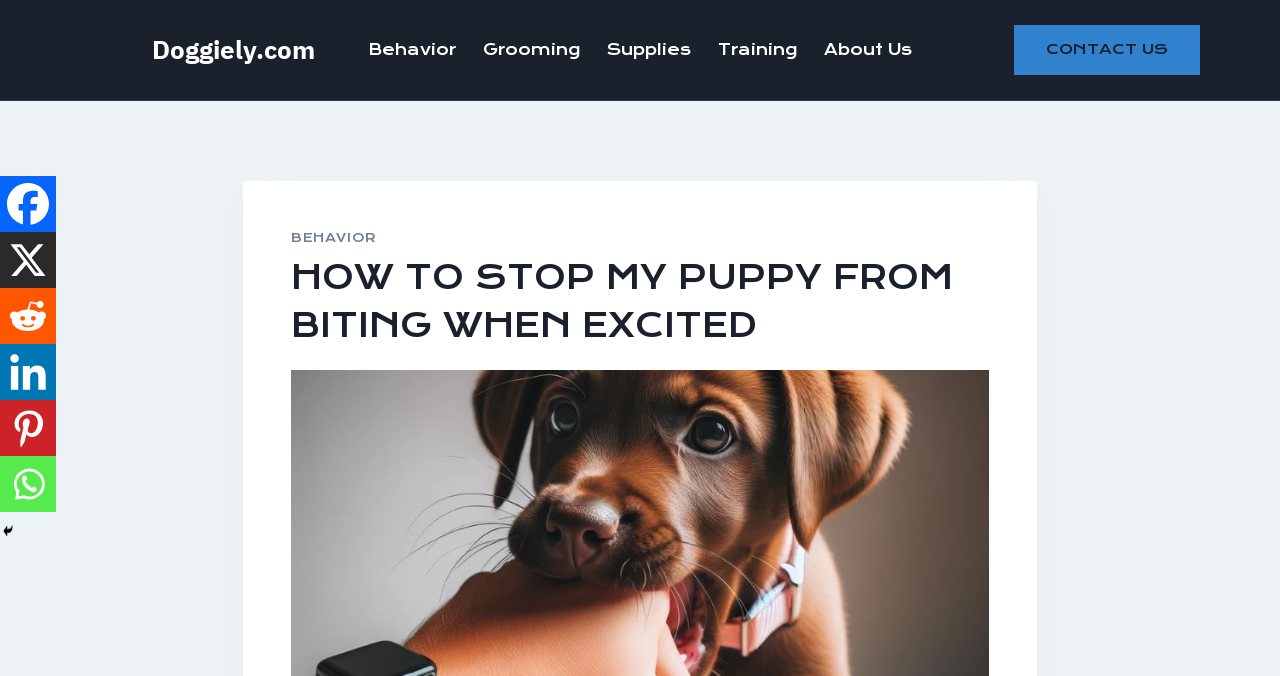Answer the question using only a single word or phrase: 
What is the primary navigation menu?

Behavior, Grooming, Supplies, Training, About Us